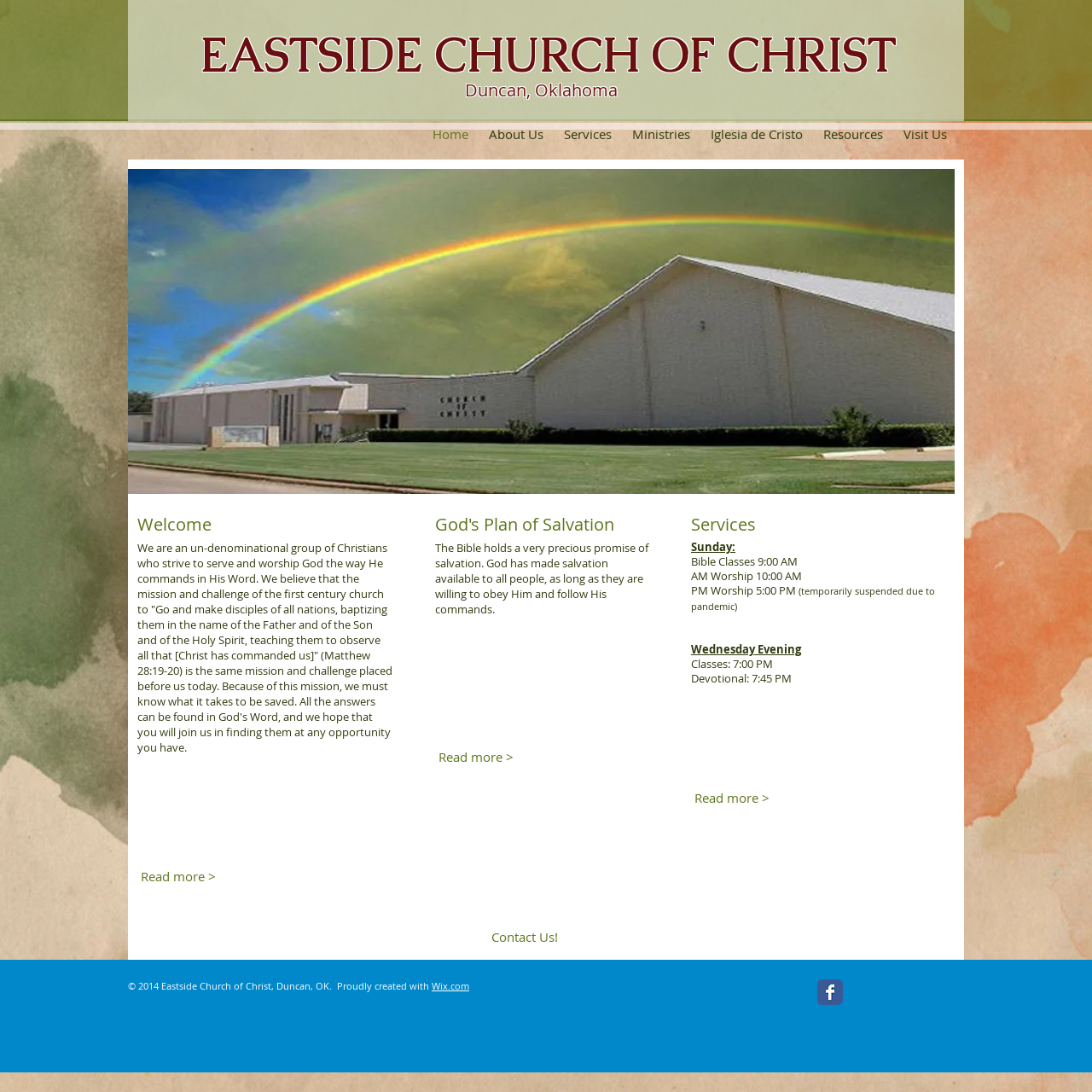What is the name of the church?
Give a one-word or short phrase answer based on the image.

Eastside Church of Christ